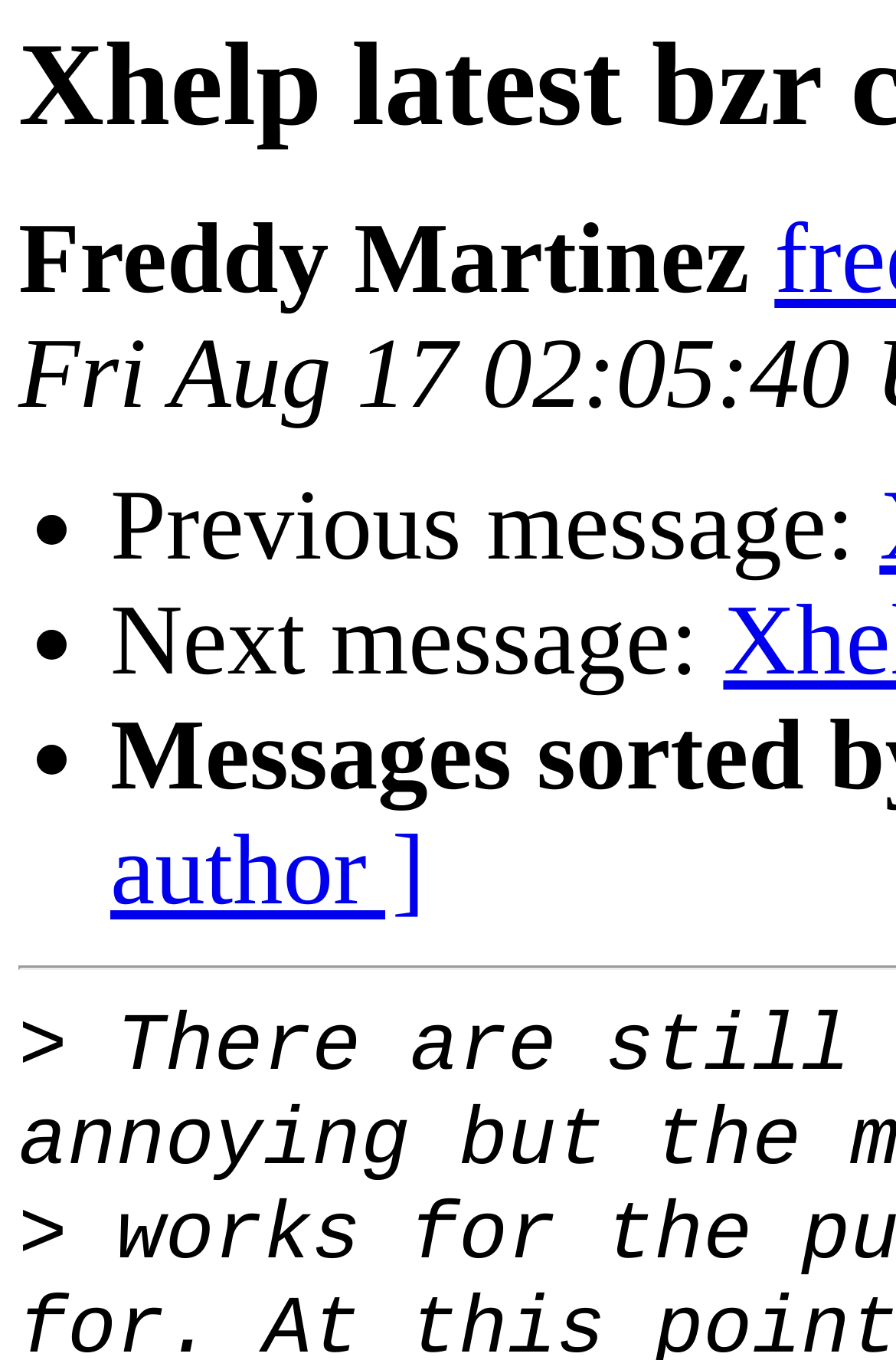Examine the screenshot and answer the question in as much detail as possible: What symbol is used to navigate?

The webpage contains a static text element '>' which is likely used as a navigation symbol, possibly to move to the next page or entry.